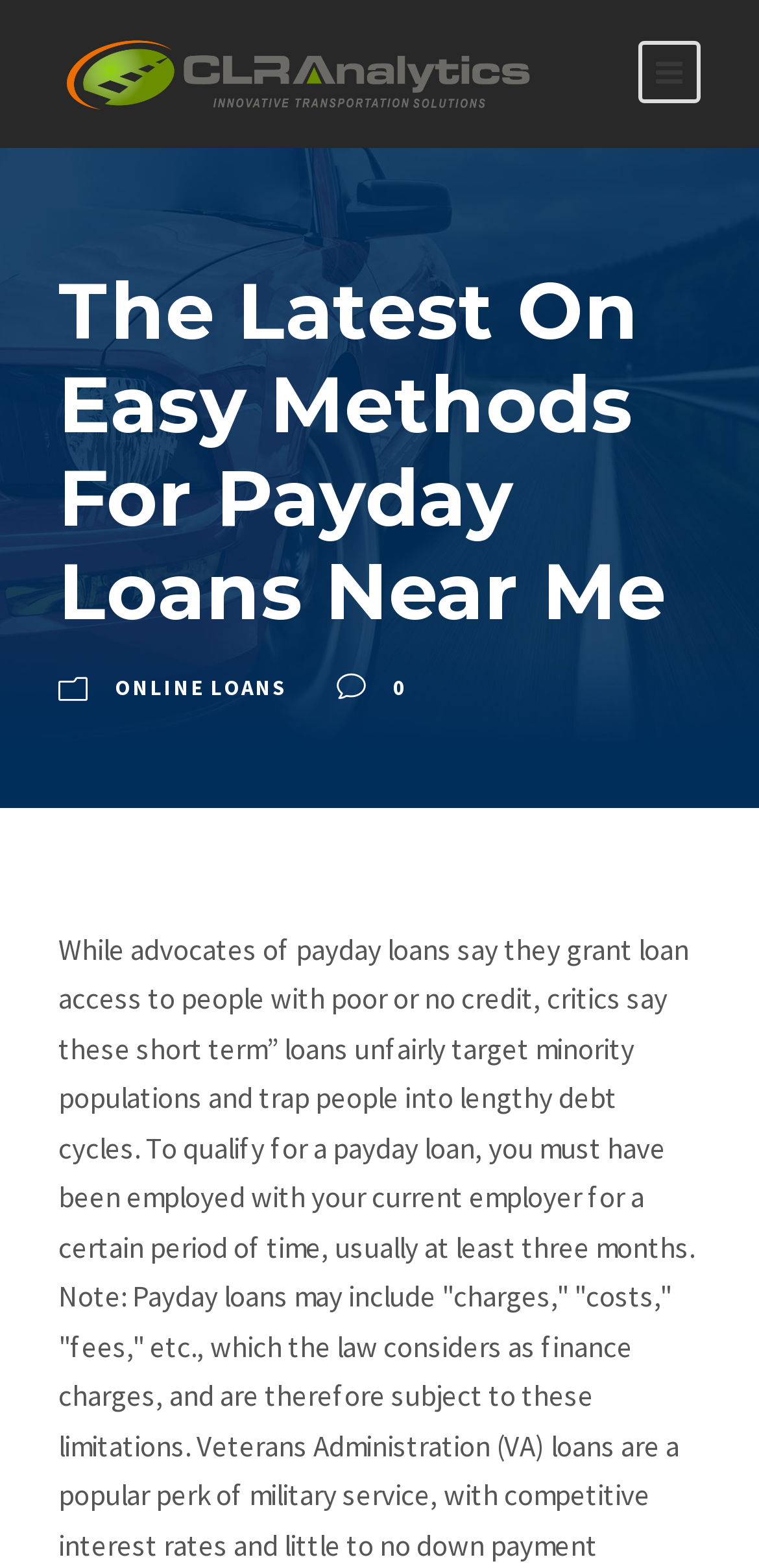Predict the bounding box of the UI element based on the description: "Online Loans". The coordinates should be four float numbers between 0 and 1, formatted as [left, top, right, bottom].

[0.151, 0.43, 0.379, 0.448]